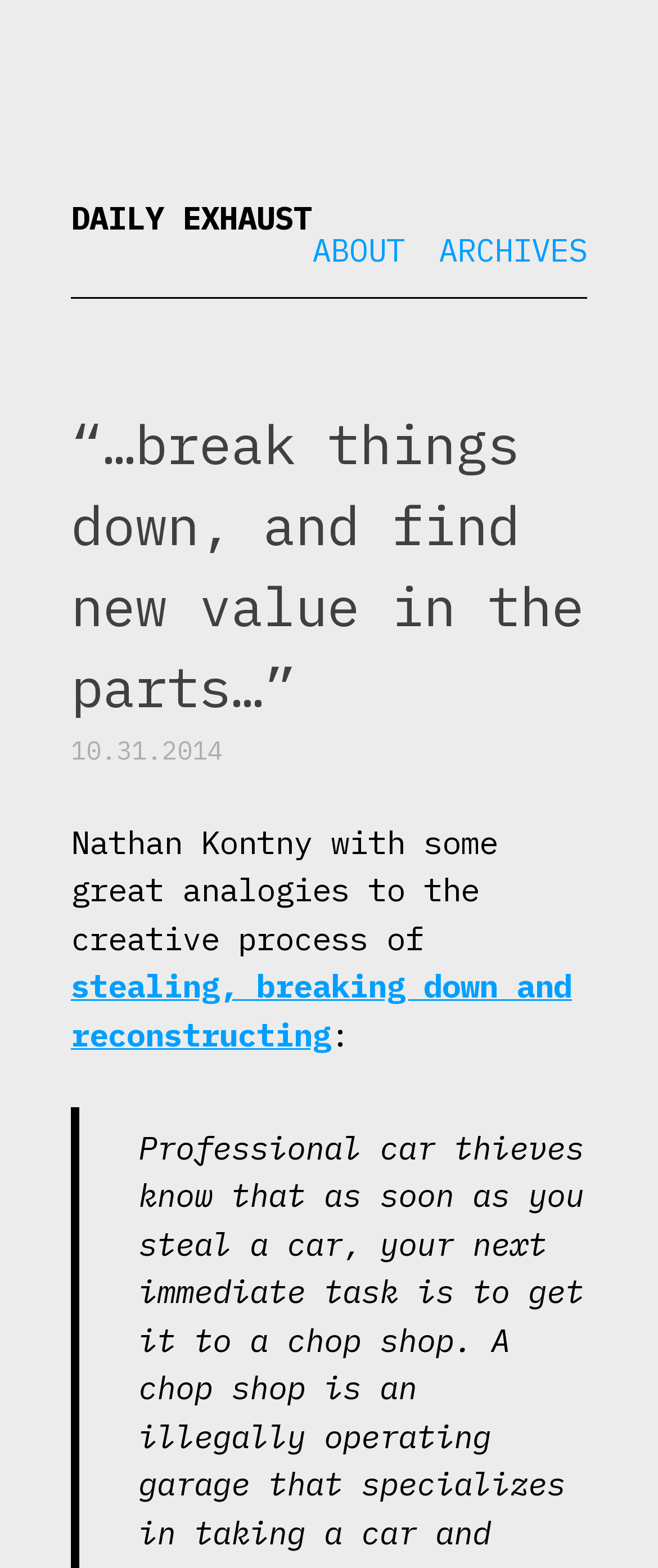How many links are present in the top navigation bar?
Using the visual information, reply with a single word or short phrase.

3